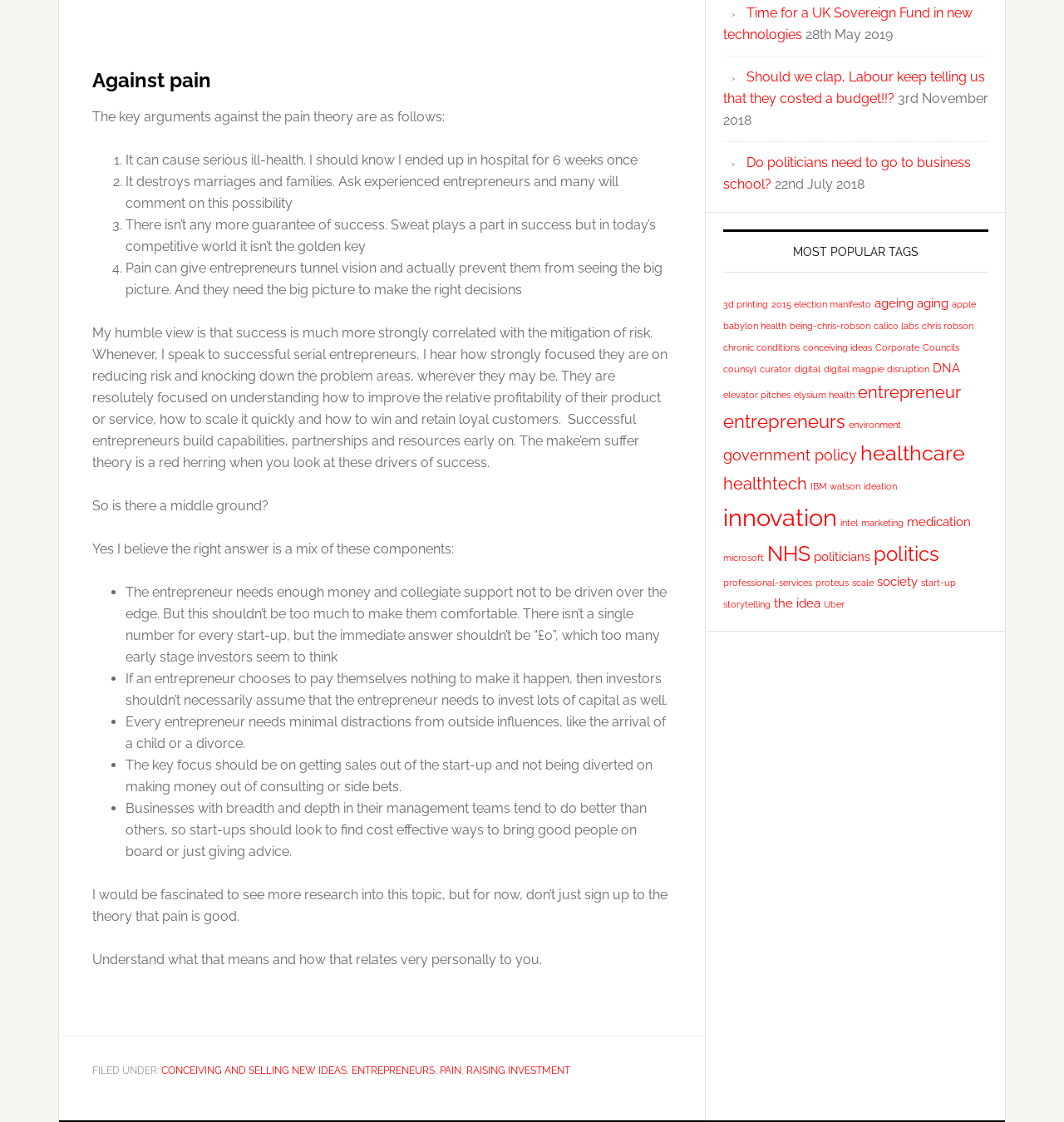Please determine the bounding box coordinates of the clickable area required to carry out the following instruction: "Click on the link 'Time for a UK Sovereign Fund in new technologies'". The coordinates must be four float numbers between 0 and 1, represented as [left, top, right, bottom].

[0.68, 0.004, 0.914, 0.037]